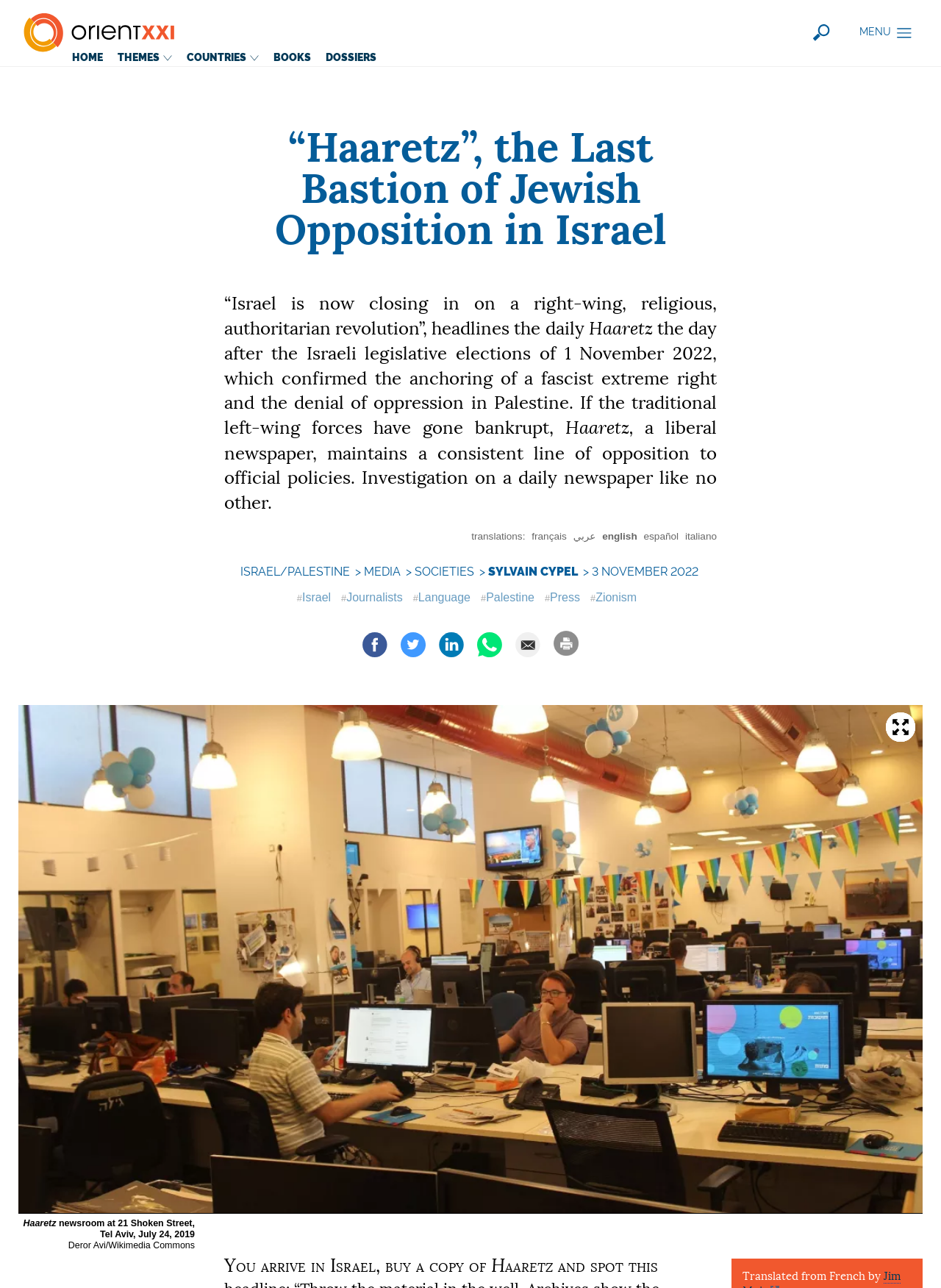Please provide a brief answer to the question using only one word or phrase: 
What is the name of the newspaper?

Haaretz